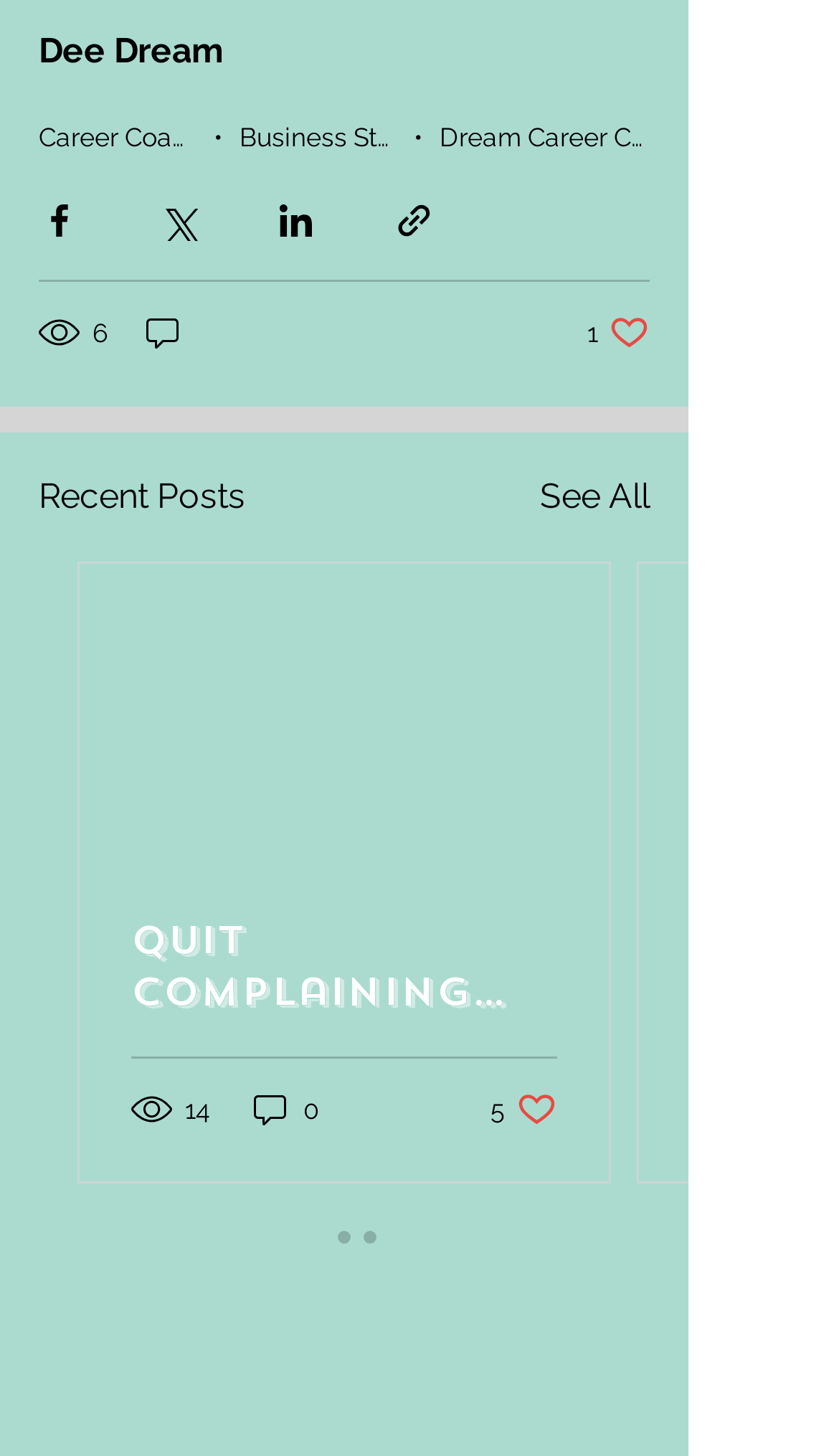What is the number of views for the first post?
Make sure to answer the question with a detailed and comprehensive explanation.

I looked at the text '6 views' below the first post, which indicates the number of views for that post. Therefore, the number of views for the first post is 6.